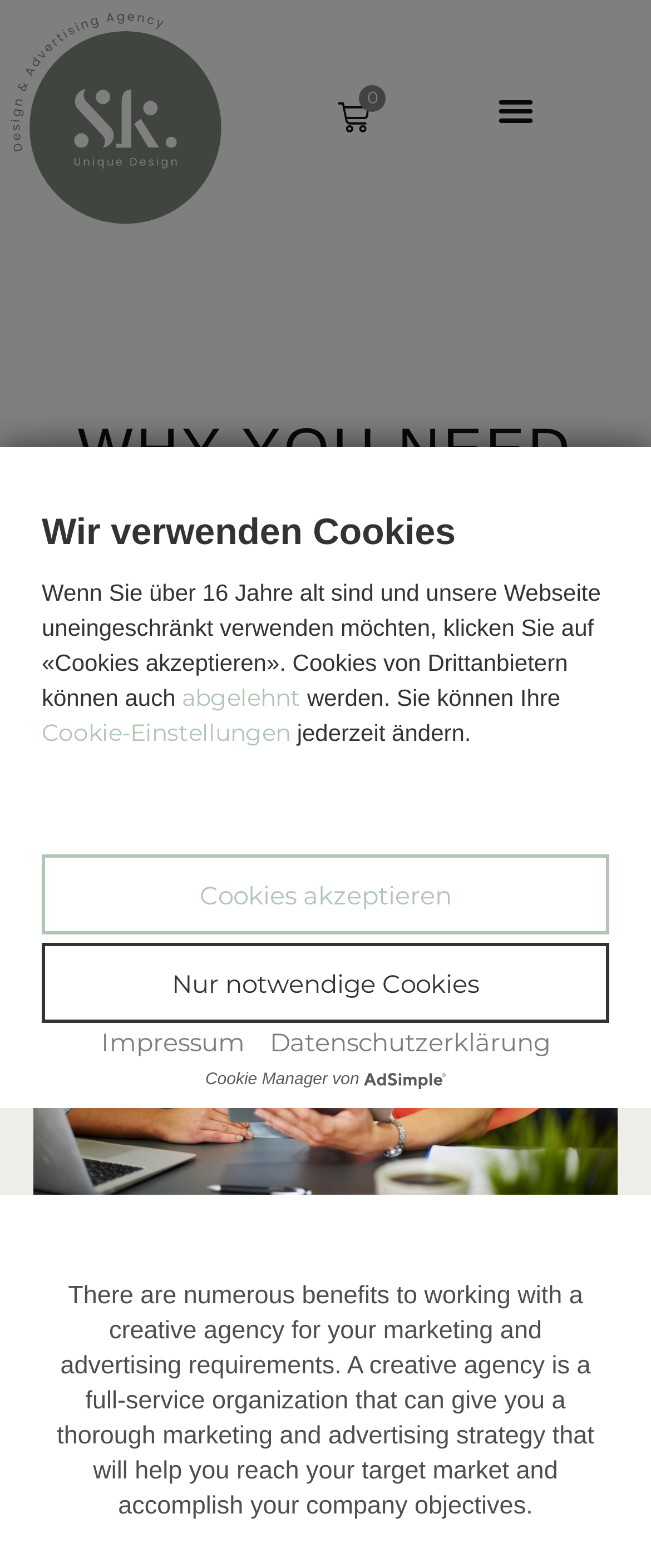Determine the bounding box for the described UI element: "Nur notwendige Cookies".

[0.064, 0.601, 0.936, 0.652]